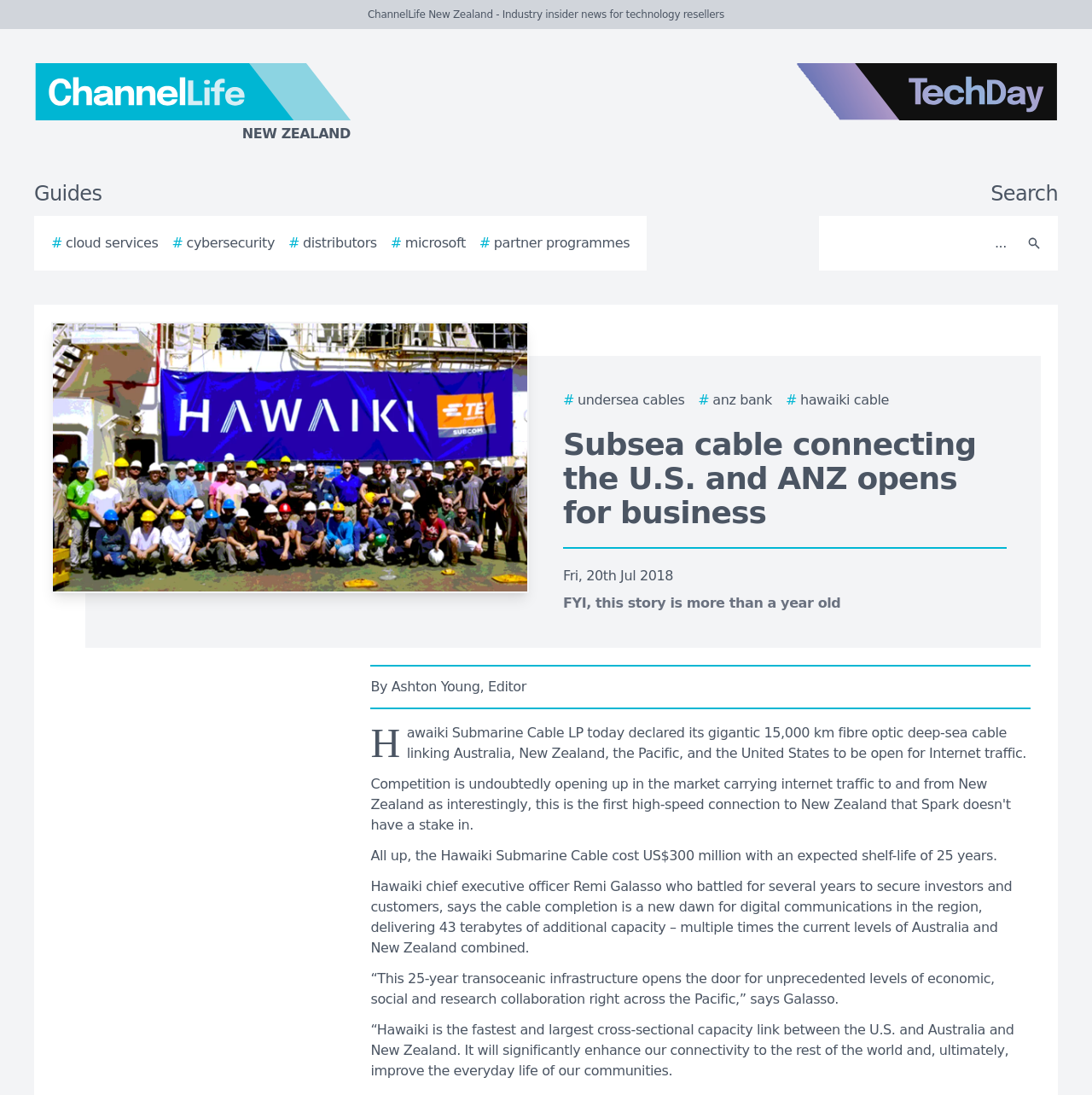Answer in one word or a short phrase: 
How much did the Hawaiki Submarine Cable cost?

US$300 million